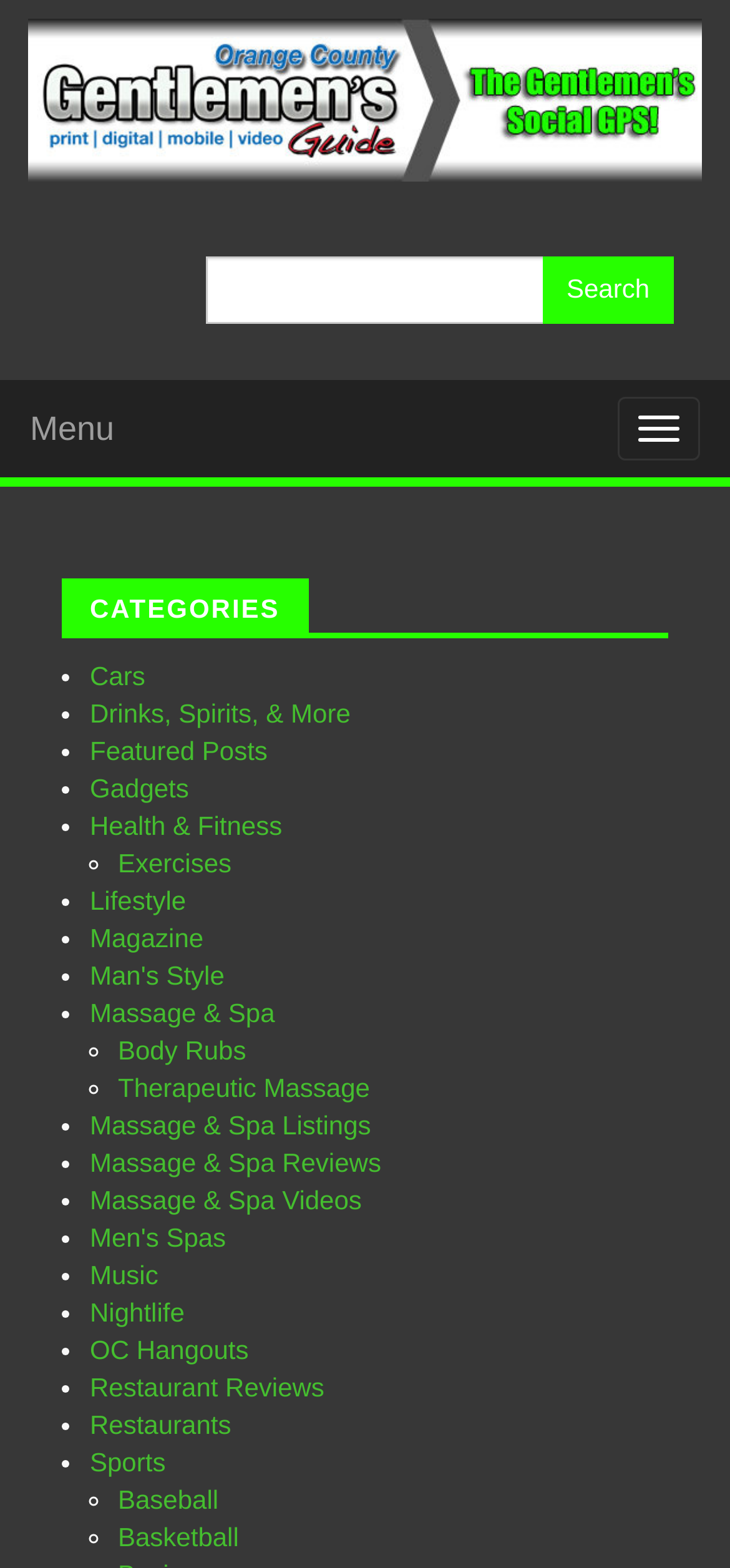Locate the bounding box coordinates of the element I should click to achieve the following instruction: "Search for Body Rubs".

[0.162, 0.66, 0.337, 0.679]